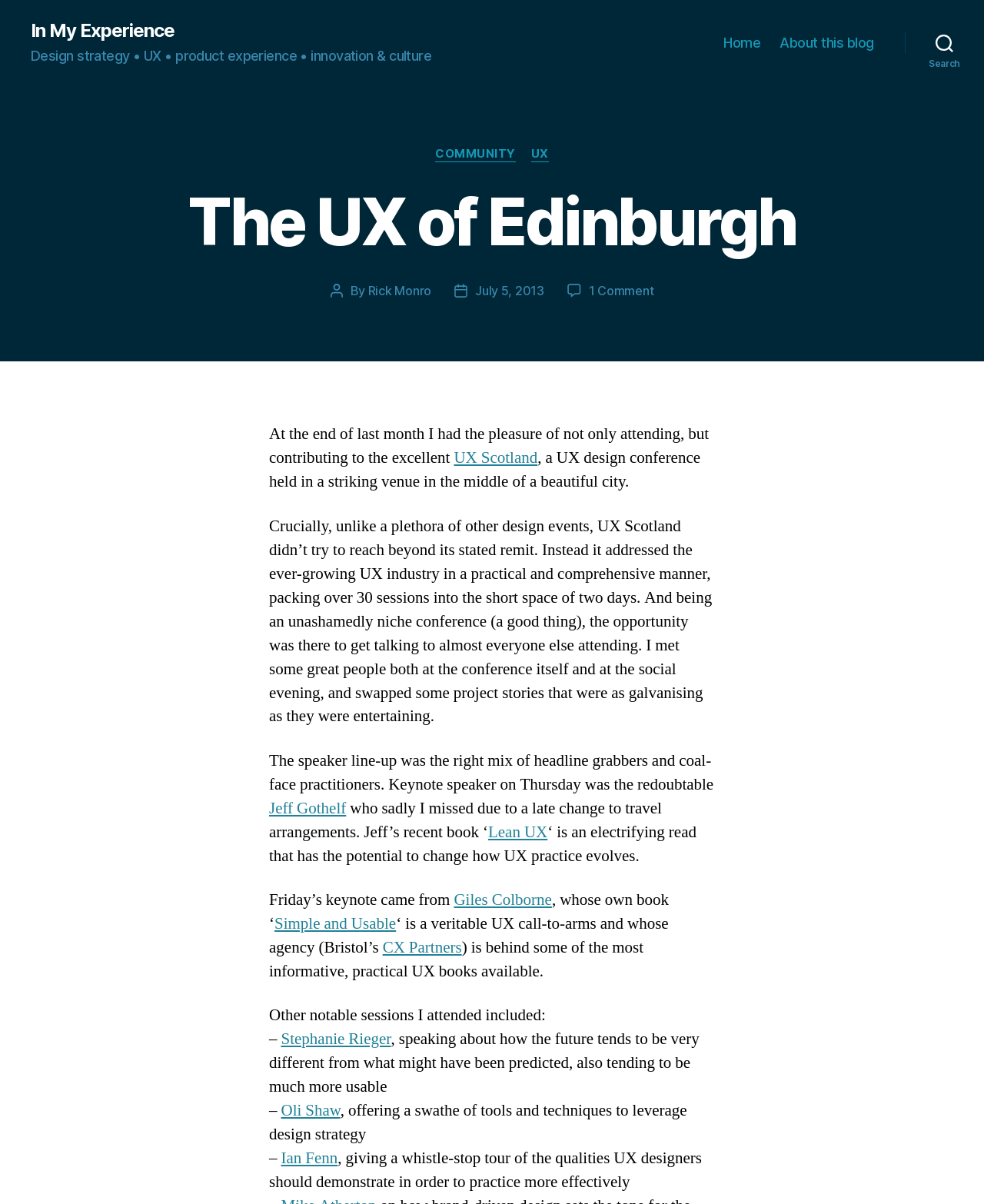Find the bounding box coordinates of the area that needs to be clicked in order to achieve the following instruction: "Read more about UX Scotland". The coordinates should be specified as four float numbers between 0 and 1, i.e., [left, top, right, bottom].

[0.461, 0.372, 0.546, 0.389]